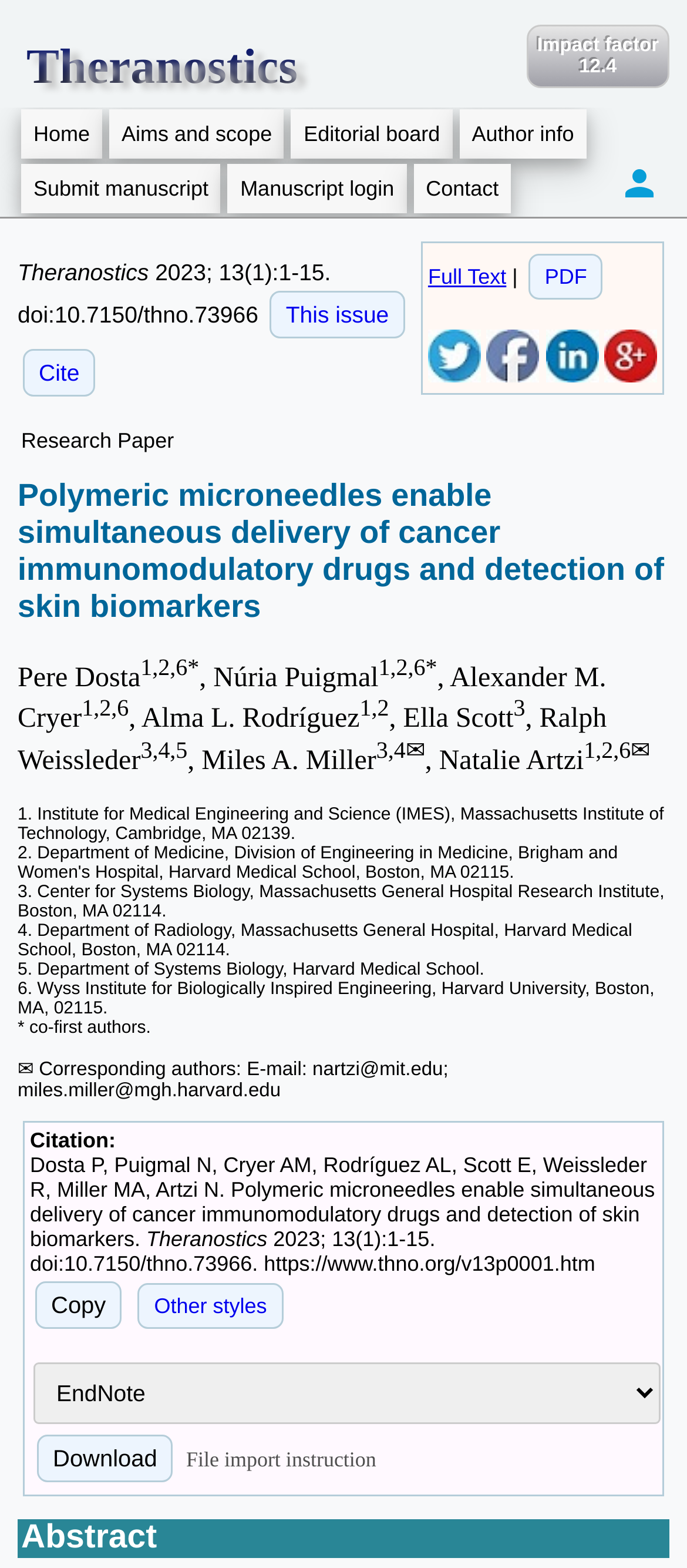Locate the bounding box coordinates of the region to be clicked to comply with the following instruction: "Click on the 'Submit manuscript' link". The coordinates must be four float numbers between 0 and 1, in the form [left, top, right, bottom].

[0.031, 0.105, 0.321, 0.136]